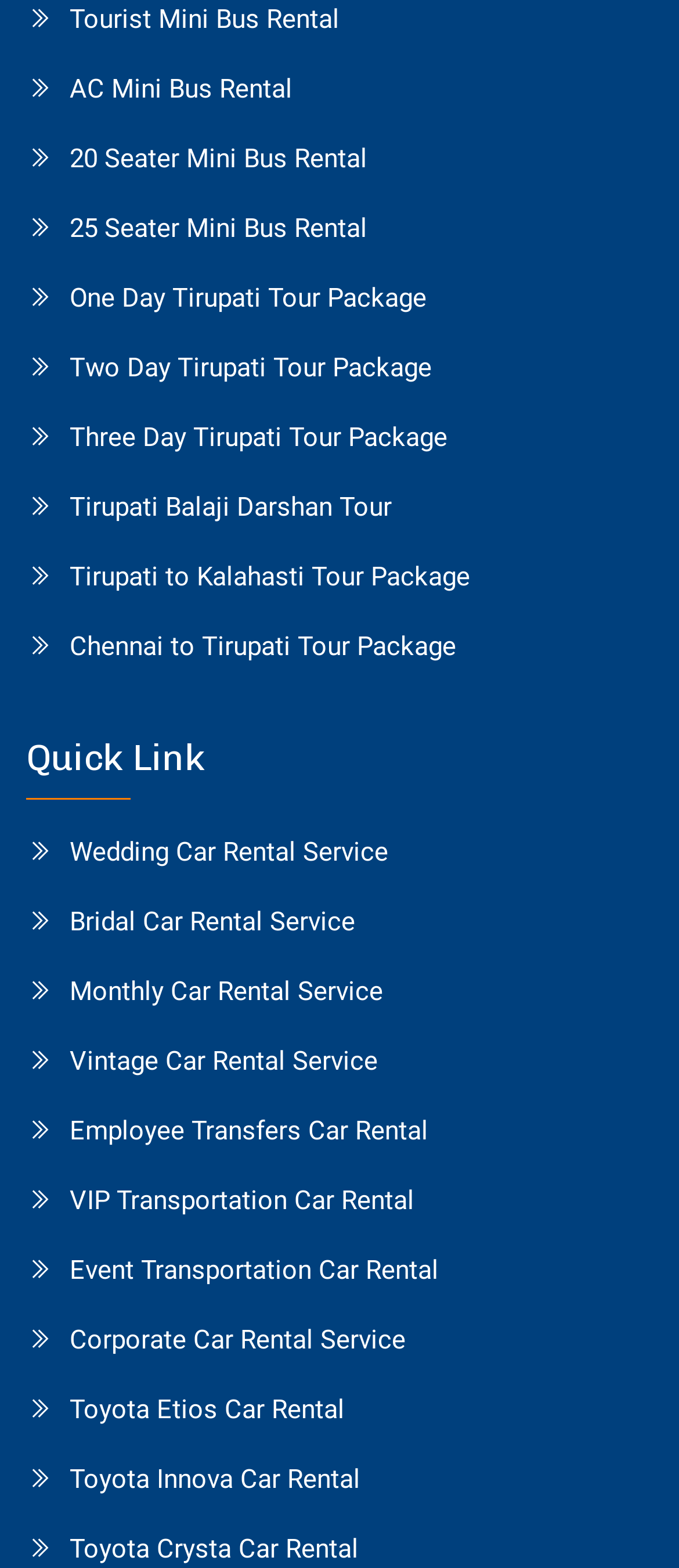How many tour packages are available for Tirupati?
Refer to the image and provide a detailed answer to the question.

There are four tour packages available for Tirupati: One Day Tirupati Tour Package, Two Day Tirupati Tour Package, Three Day Tirupati Tour Package, and Tirupati Balaji Darshan Tour.